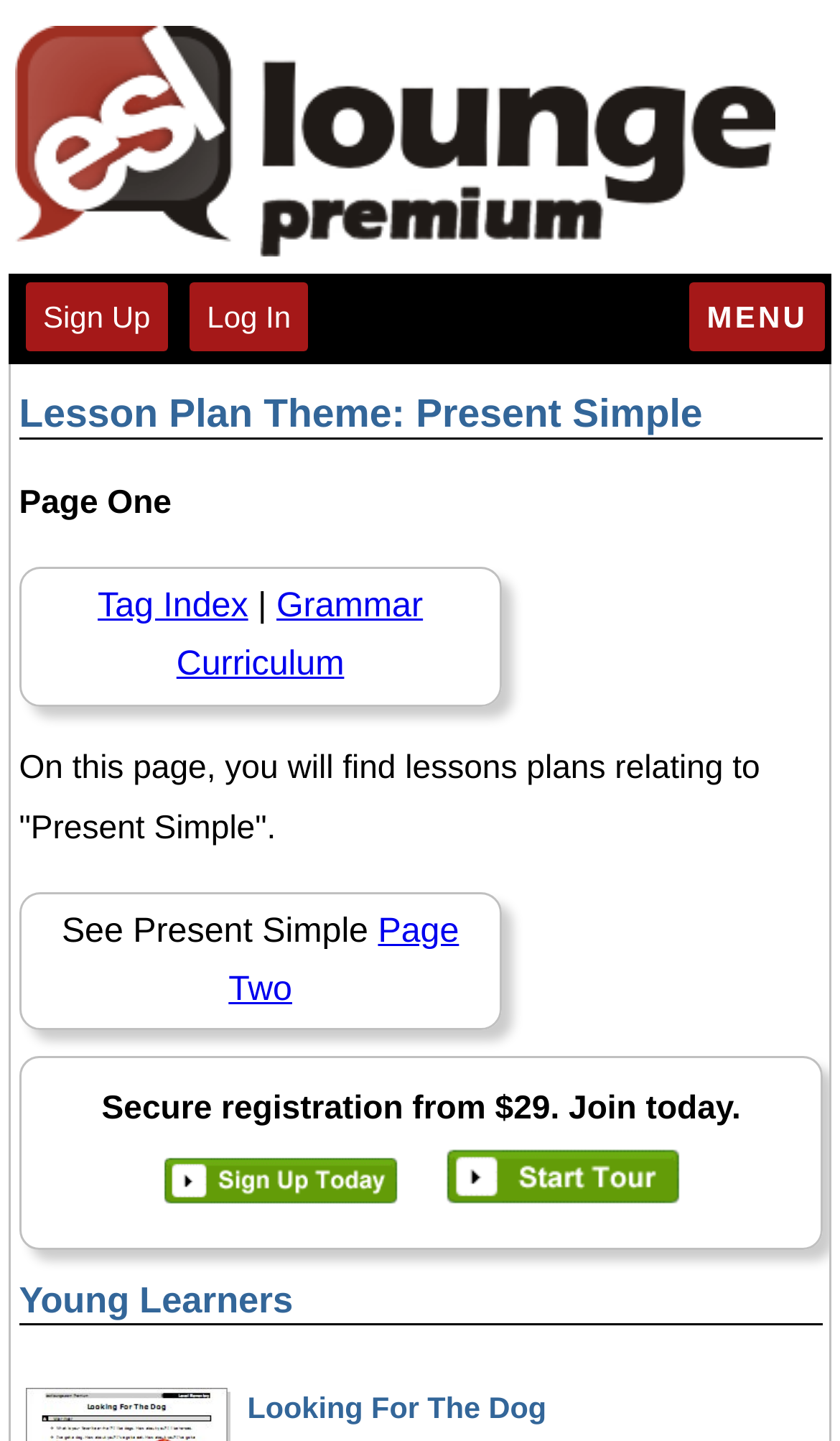How many pages of lesson plans are there?
Please utilize the information in the image to give a detailed response to the question.

There are at least two pages of lesson plans, as indicated by the links 'Page One' and 'Page Two' on the page, which suggest that there are multiple pages of lesson plans available.